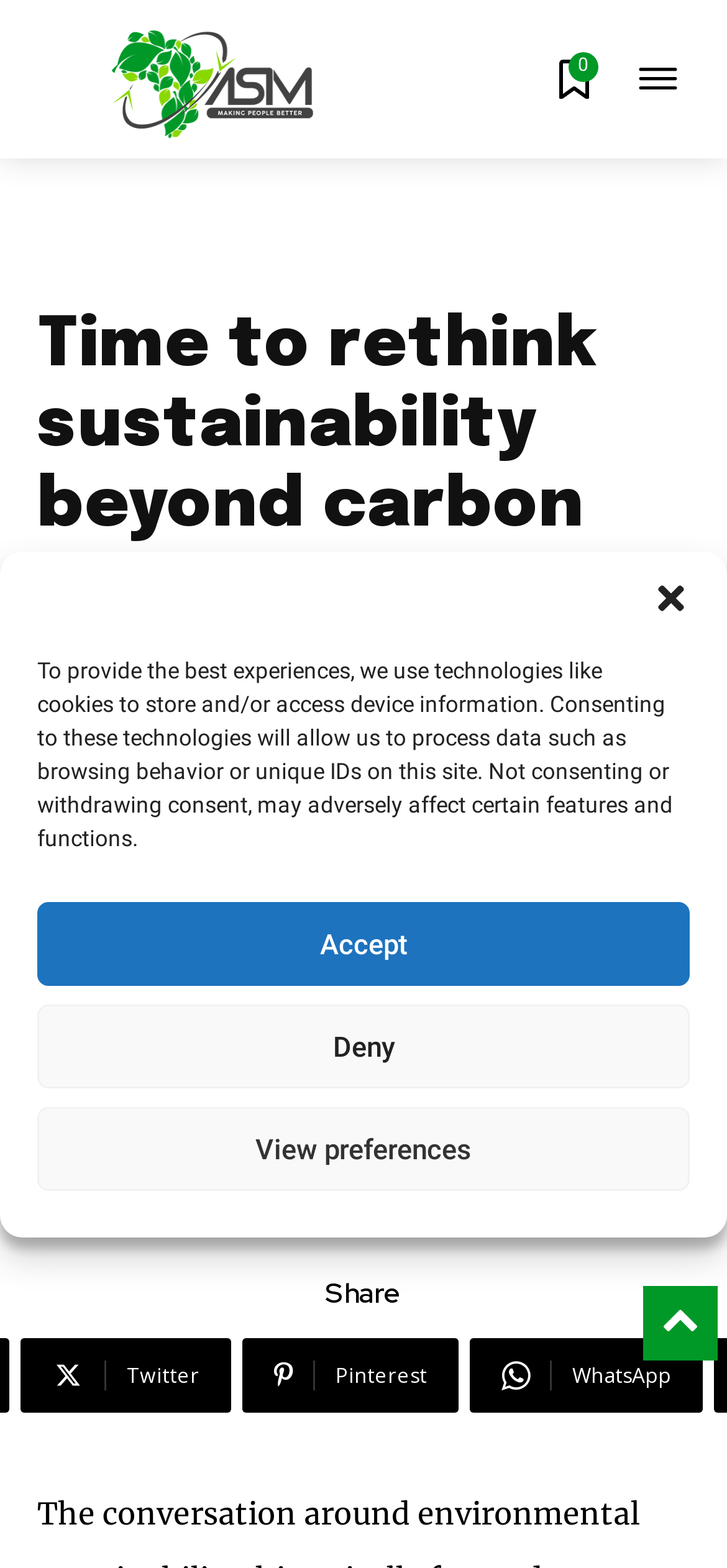Please find the bounding box coordinates for the clickable element needed to perform this instruction: "Share on Twitter".

[0.028, 0.854, 0.318, 0.901]